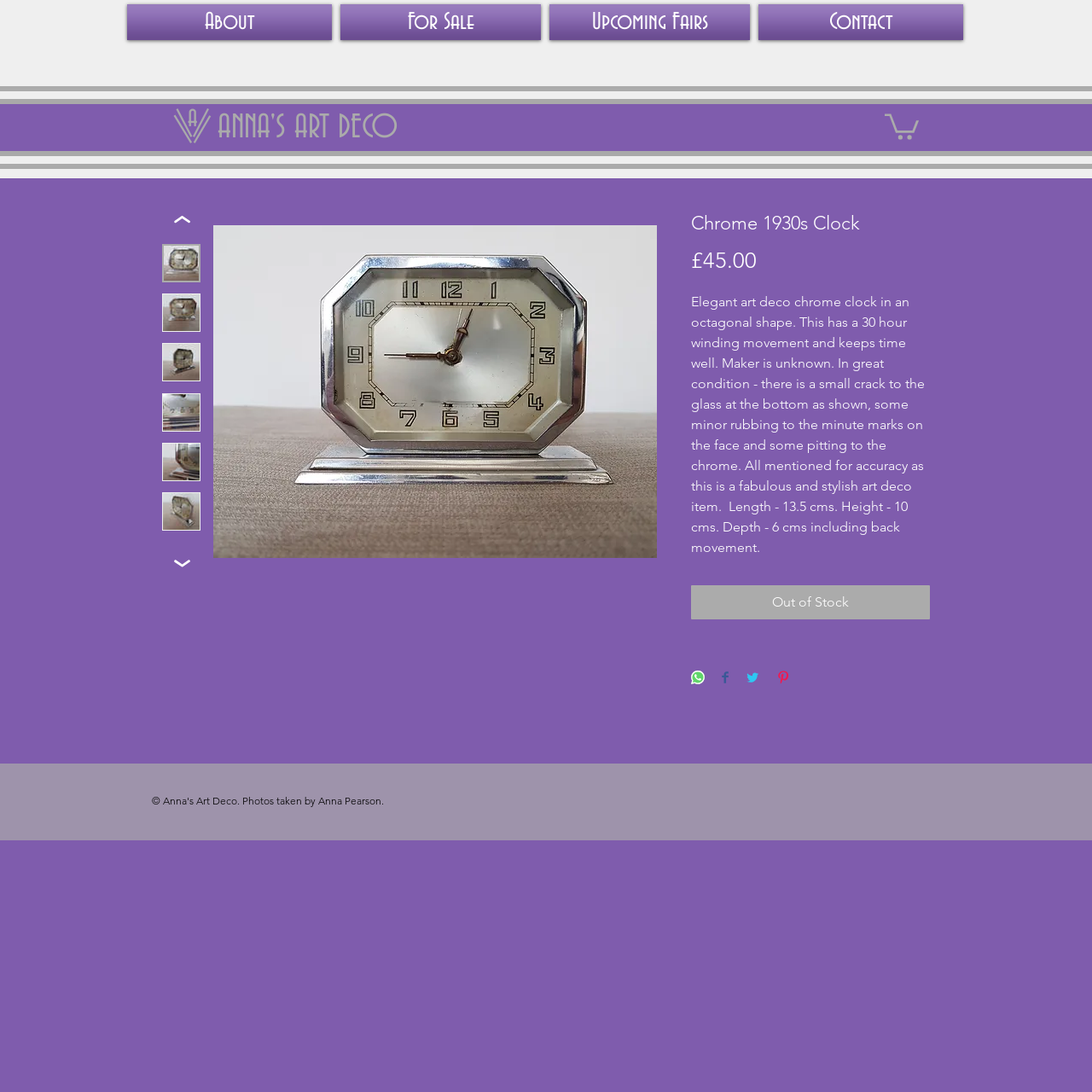Locate the bounding box coordinates of the area where you should click to accomplish the instruction: "Click the 'Thumbnail: Chrome 1930s Clock' button".

[0.148, 0.223, 0.184, 0.258]